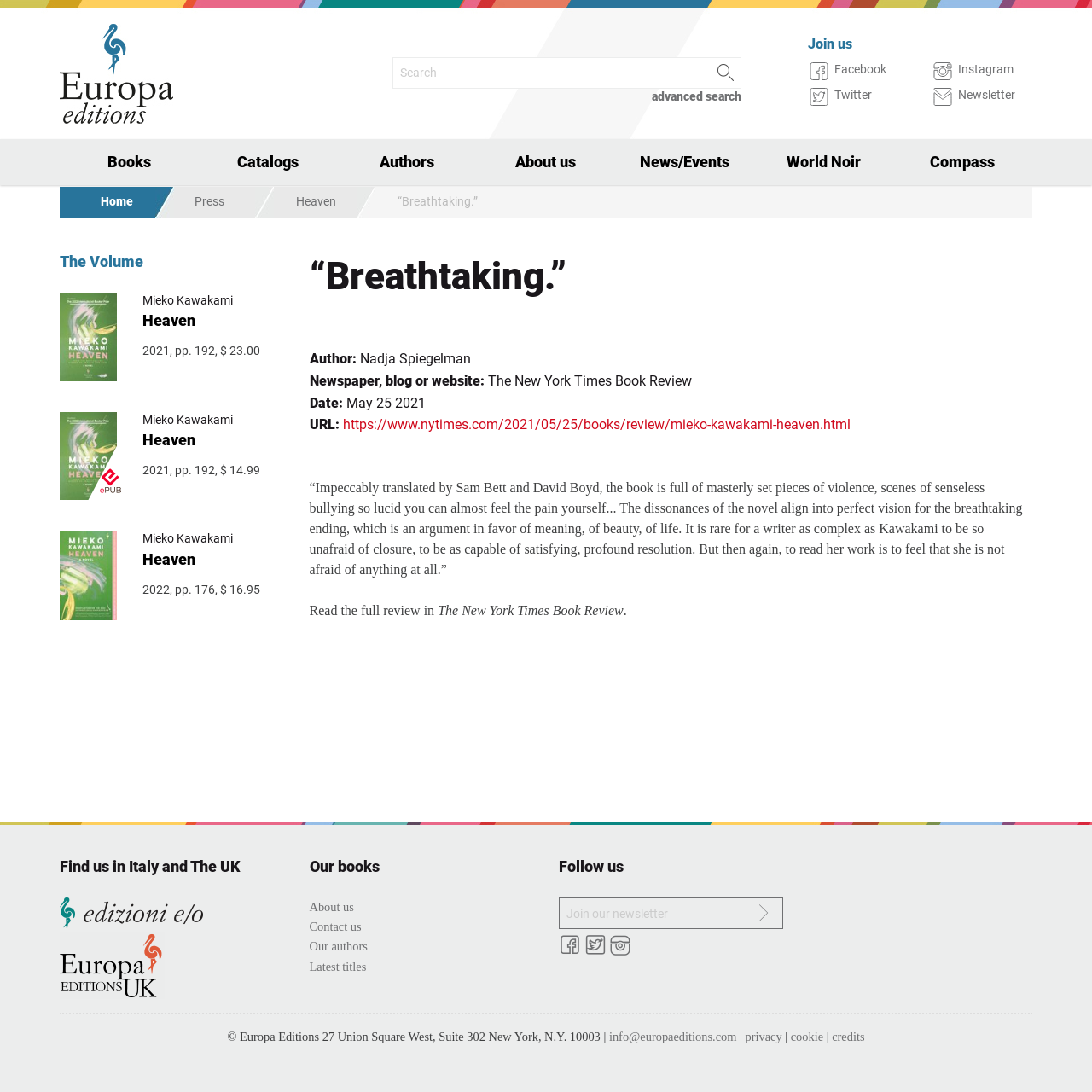Determine the bounding box coordinates of the clickable region to follow the instruction: "View advanced search options".

[0.597, 0.082, 0.679, 0.095]